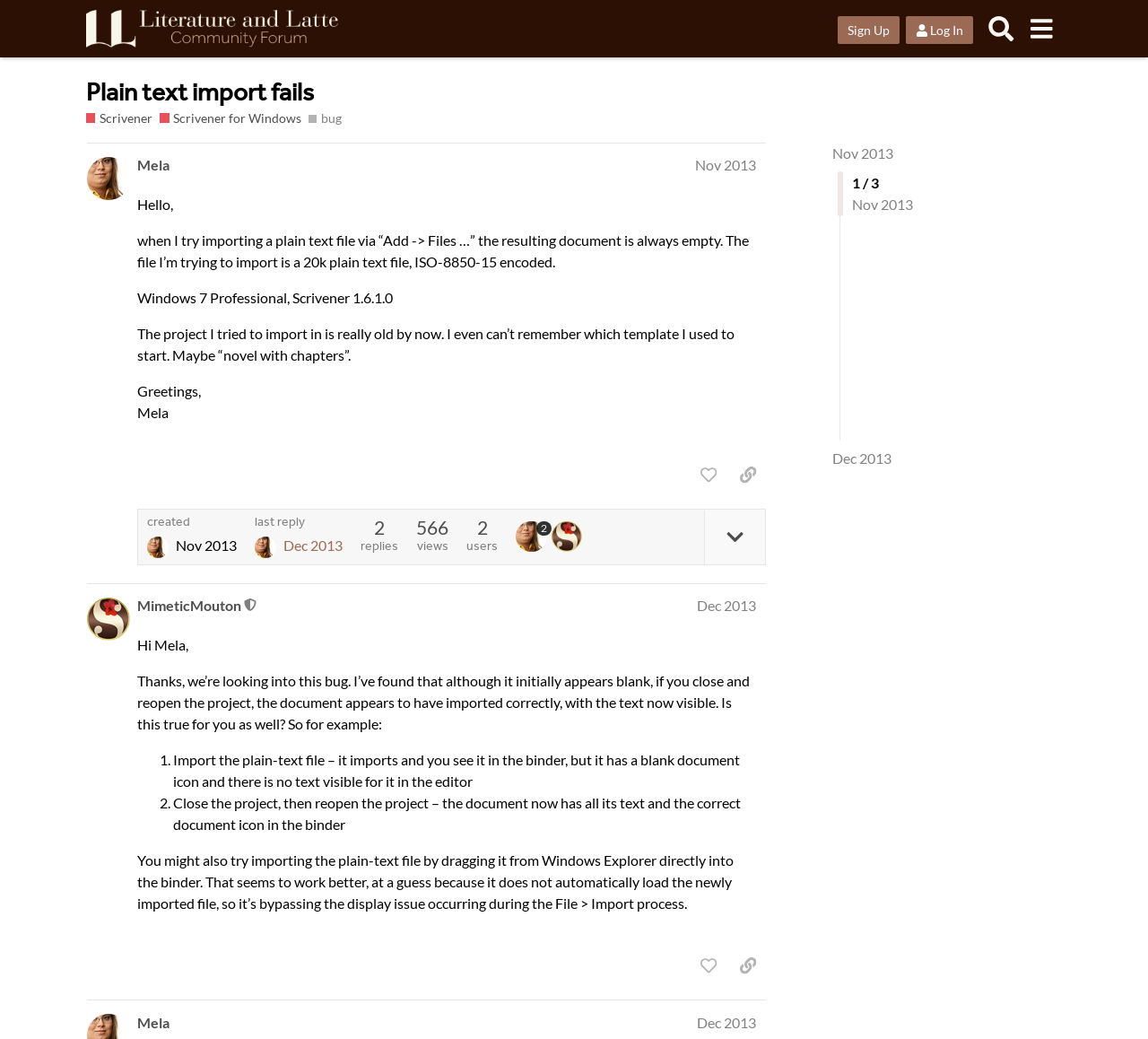Determine the bounding box coordinates of the area to click in order to meet this instruction: "Subscribe to the newsletter".

None